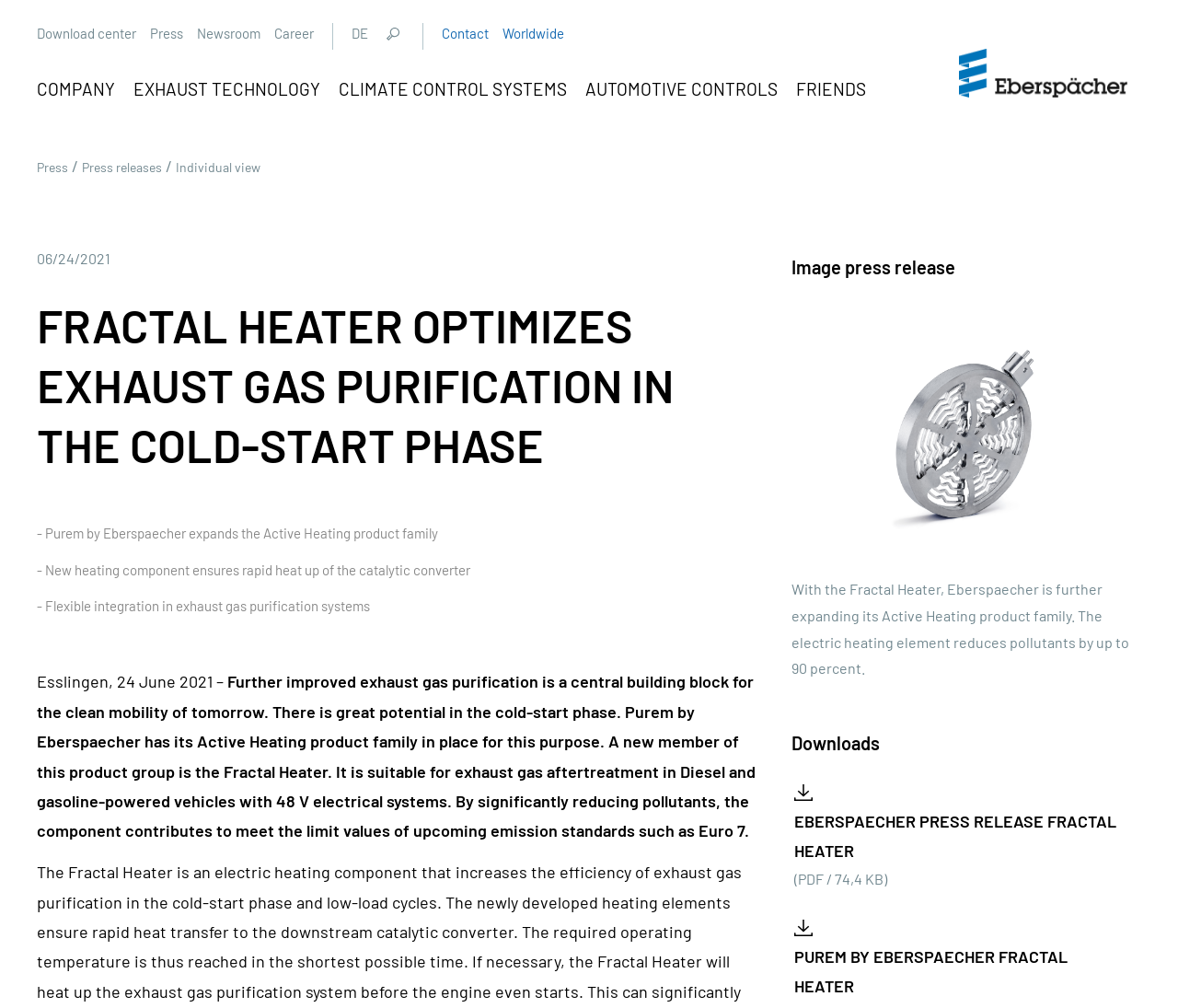Can you look at the image and give a comprehensive answer to the question:
What is the file format of the downloadable press release?

I found the answer by looking at the downloadable link at the bottom of the webpage, which is labeled as 'EBERSPAECHER PRESS RELEASE FRACTAL HEATER (PDF / 74,4 KB)'.